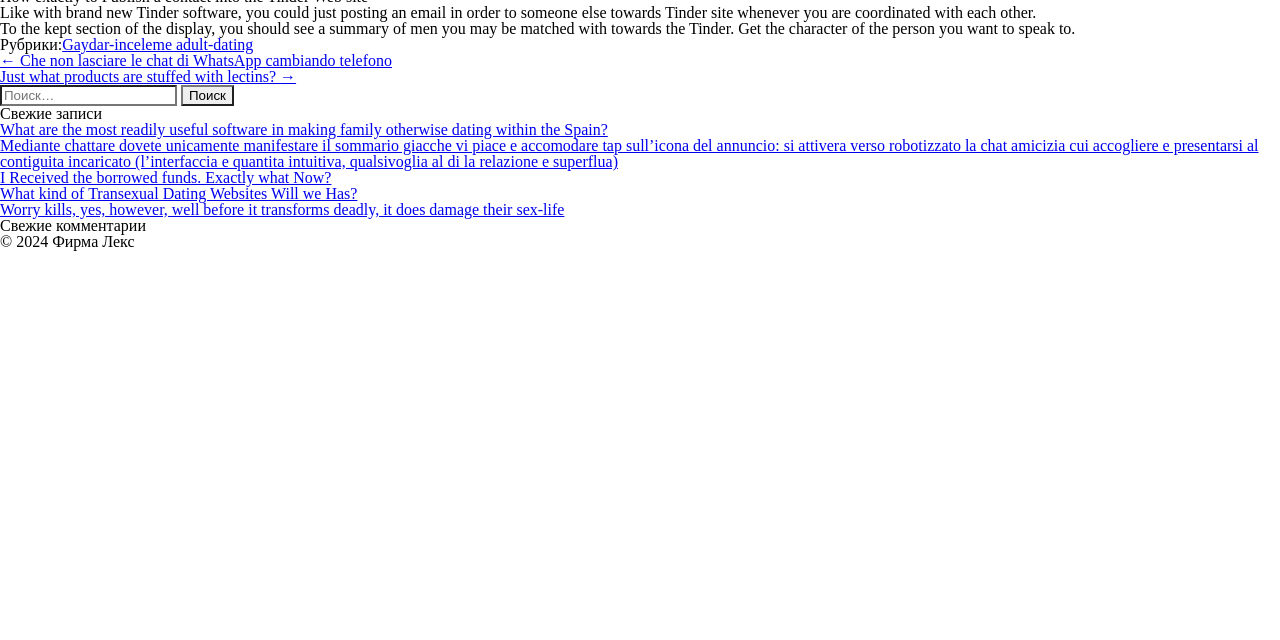Determine the bounding box coordinates for the HTML element described here: "parent_node: Найти: name="s" placeholder="Поиск…"".

[0.0, 0.133, 0.138, 0.166]